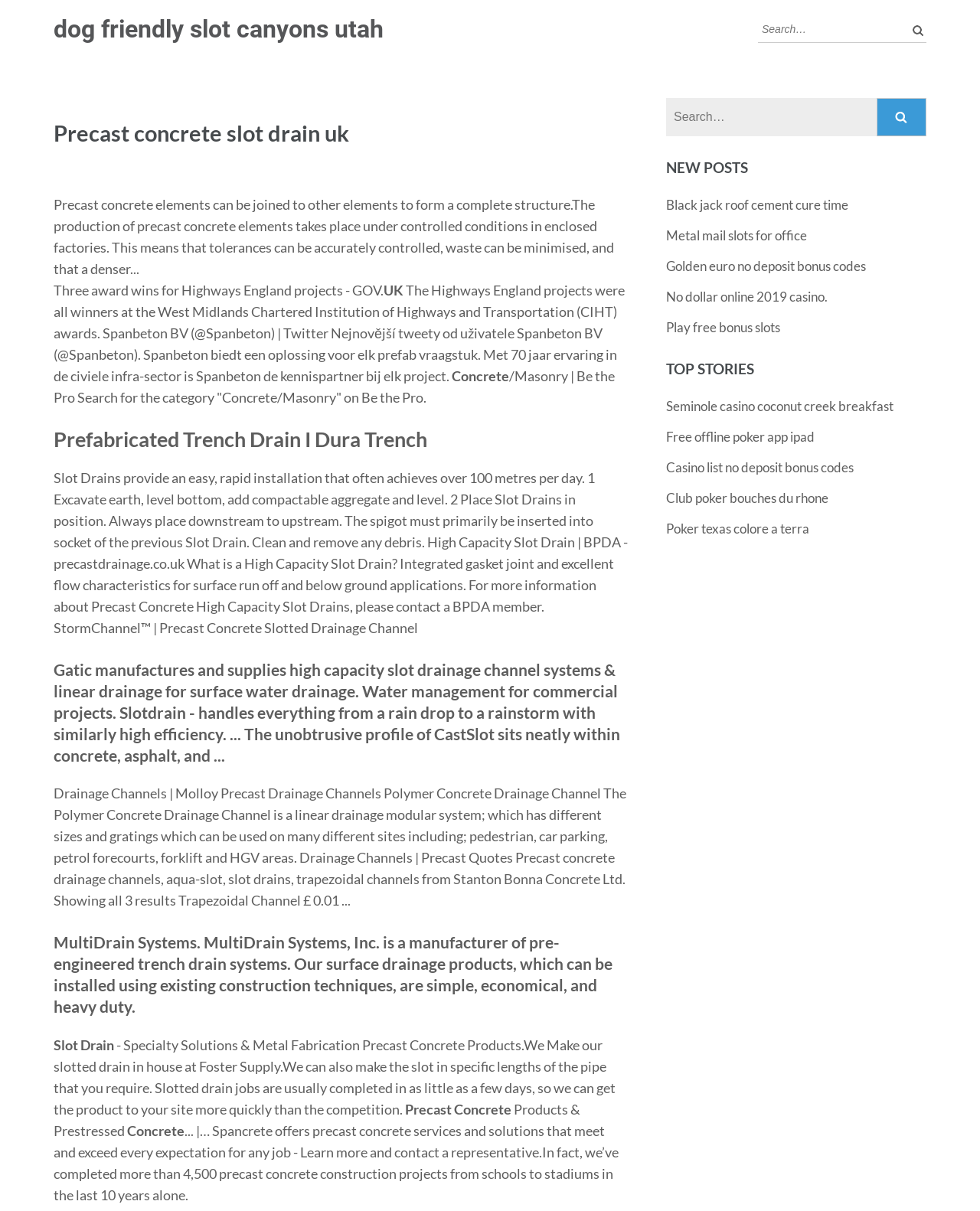Locate the bounding box coordinates of the item that should be clicked to fulfill the instruction: "Search in the secondary search bar".

[0.68, 0.081, 0.945, 0.113]